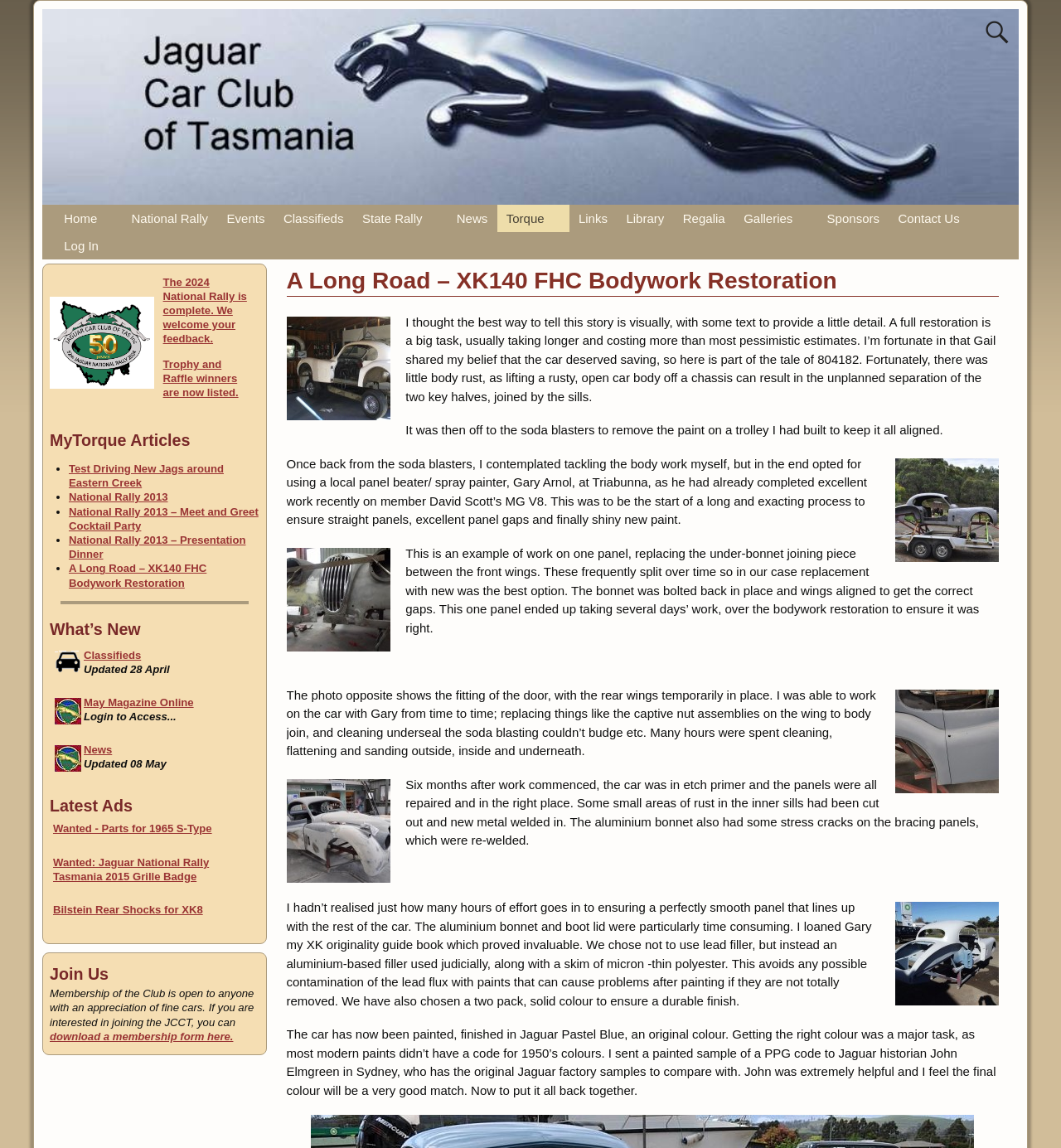Find the bounding box coordinates for the element that must be clicked to complete the instruction: "go to Home". The coordinates should be four float numbers between 0 and 1, indicated as [left, top, right, bottom].

[0.052, 0.178, 0.115, 0.202]